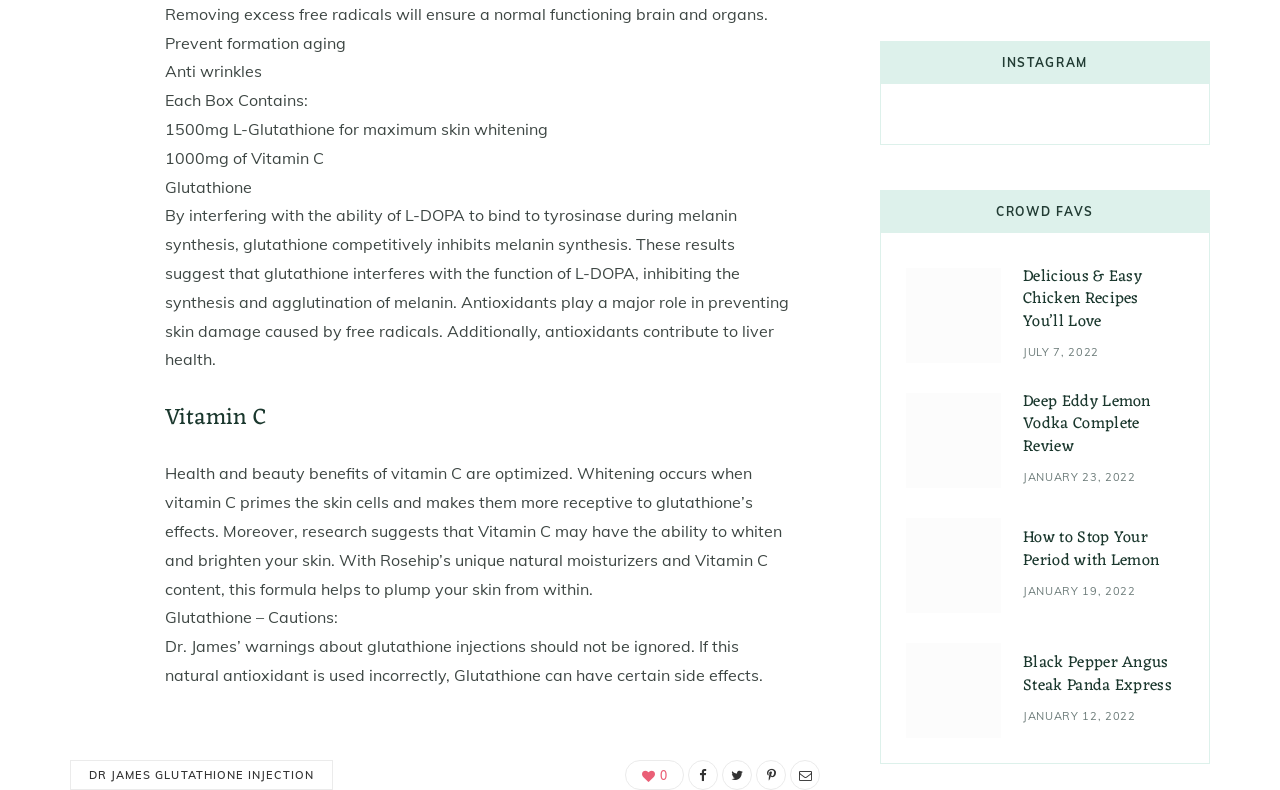Provide the bounding box coordinates of the HTML element described by the text: "Log in". The coordinates should be in the format [left, top, right, bottom] with values between 0 and 1.

None